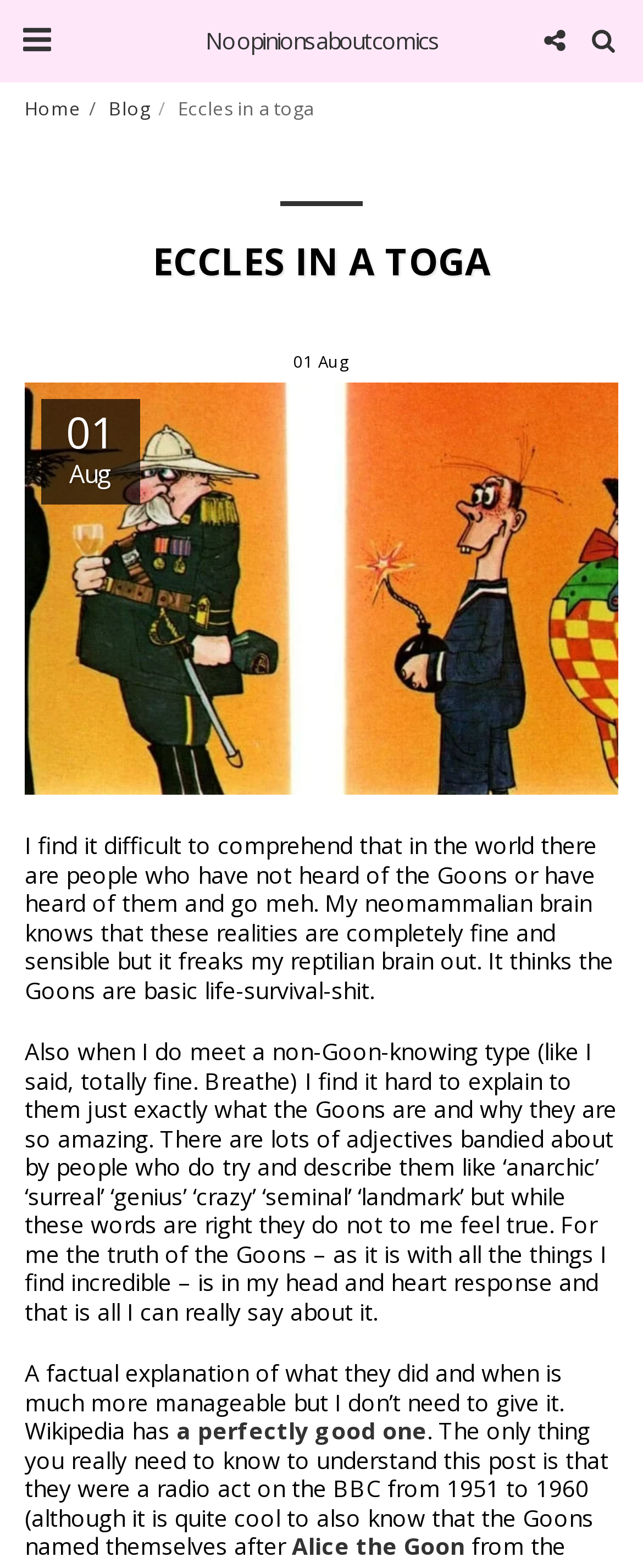Based on what you see in the screenshot, provide a thorough answer to this question: Where can one find a factual explanation of the Goons?

The author mentions that Wikipedia has a perfectly good factual explanation of what the Goons did and when, implying that it is a reliable source for information about the radio act.